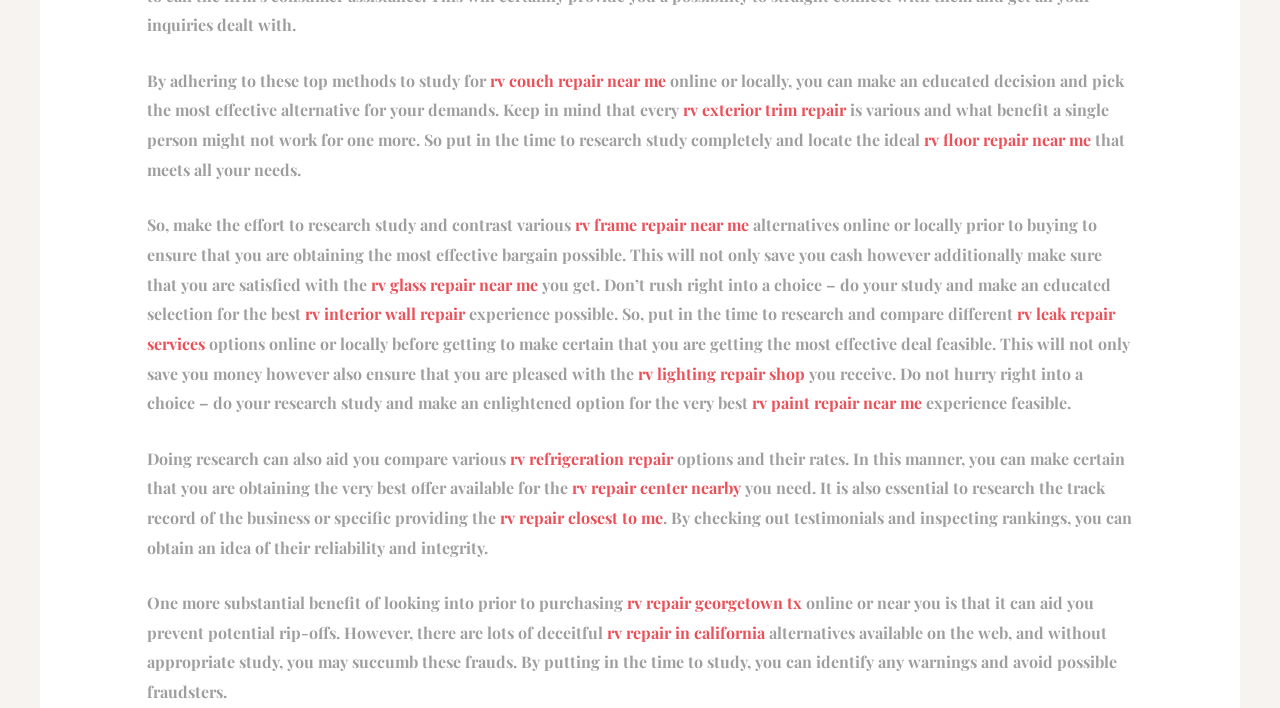Please find the bounding box coordinates (top-left x, top-left y, bottom-right x, bottom-right y) in the screenshot for the UI element described as follows: rv interior wall repair

[0.238, 0.428, 0.363, 0.458]